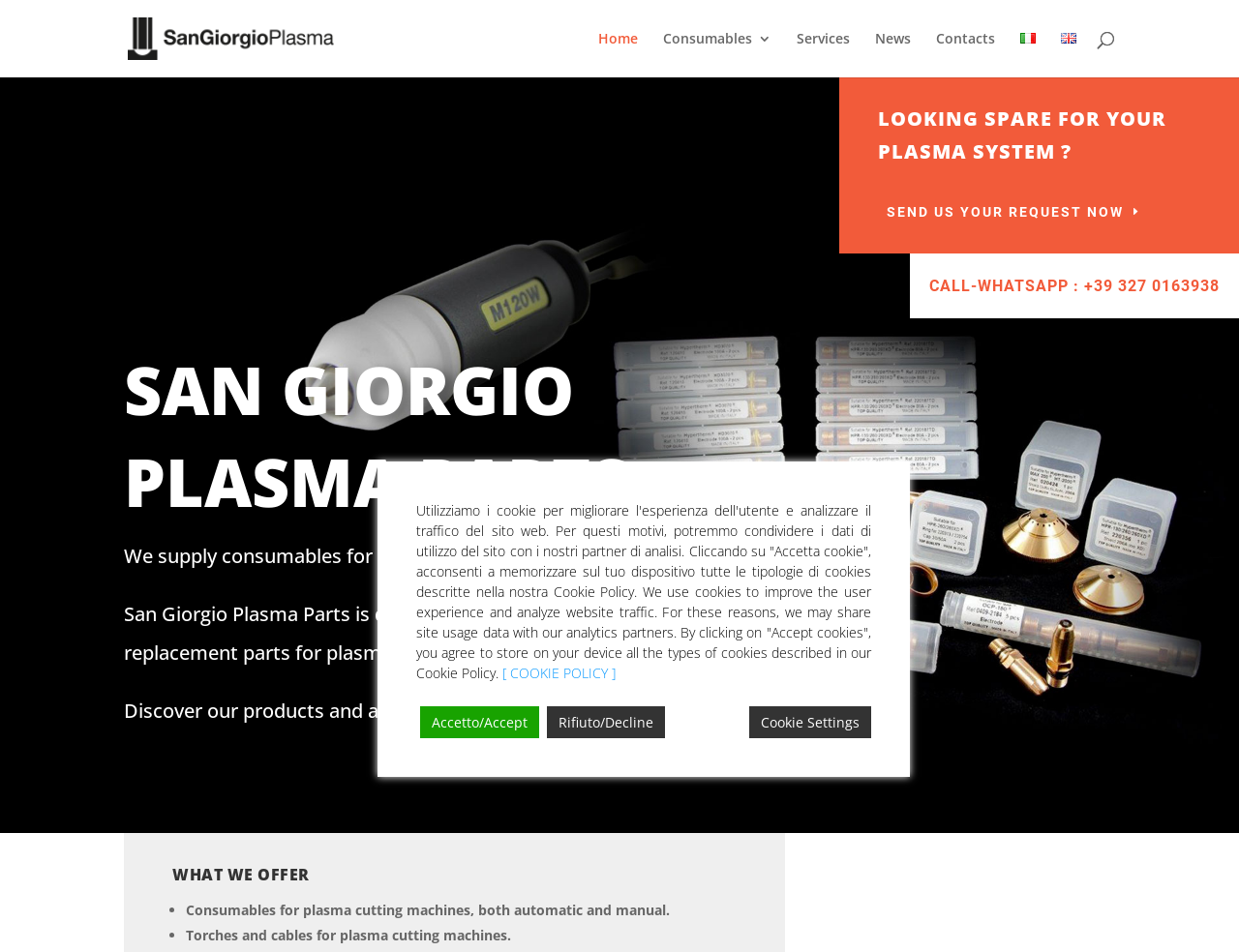Generate the text of the webpage's primary heading.

SAN GIORGIO PLASMA PARTS